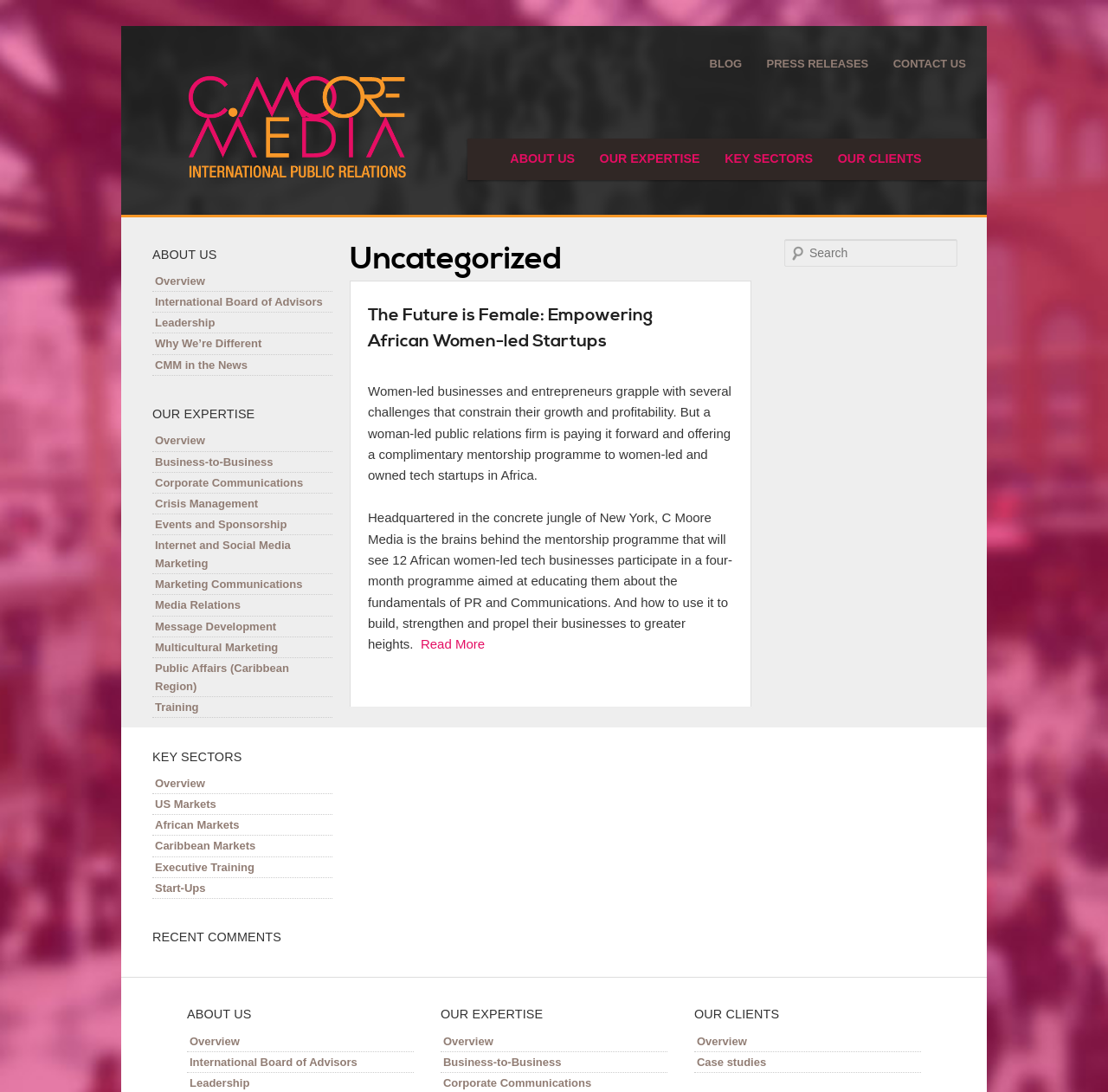How many sections are there in the sidebar?
Answer briefly with a single word or phrase based on the image.

4